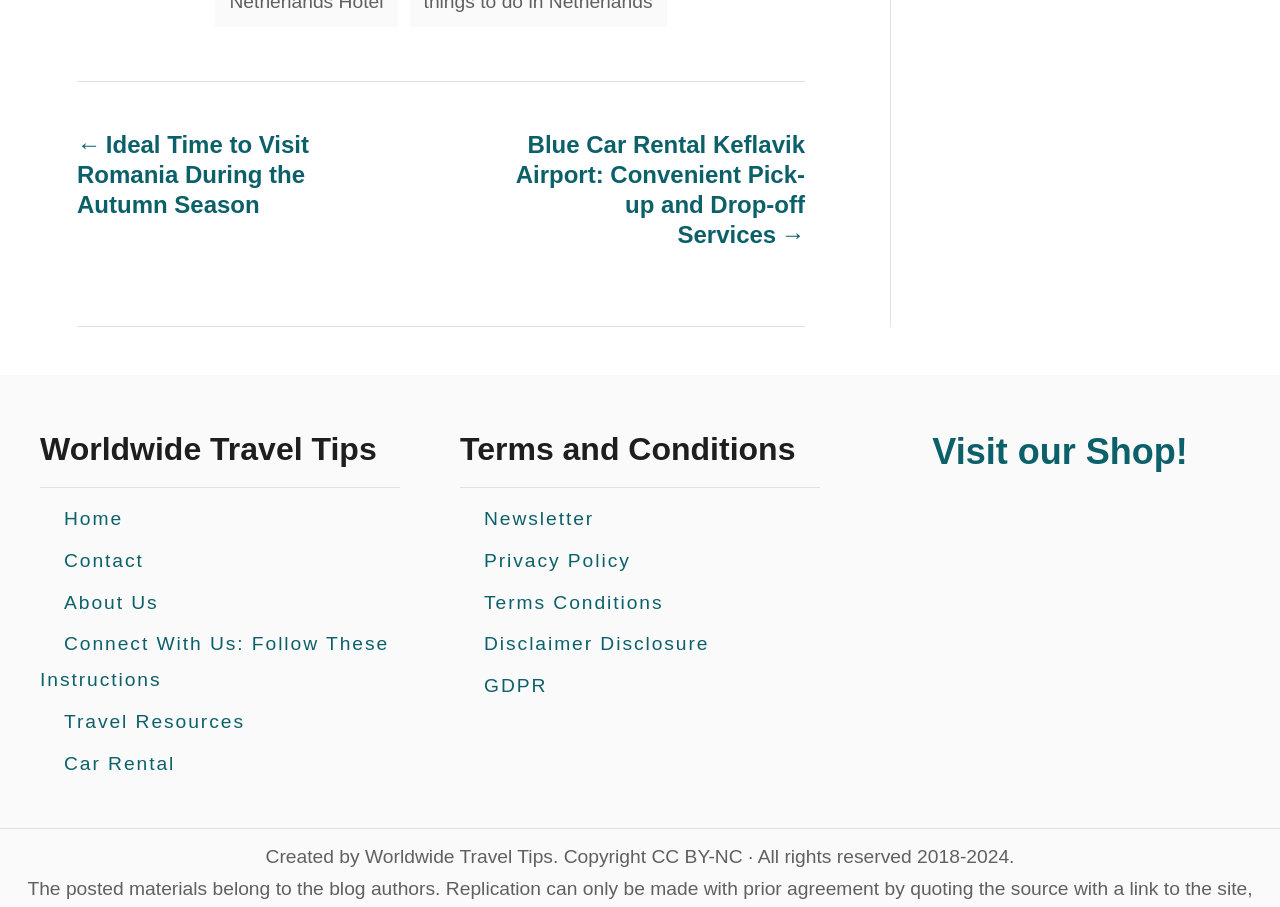Pinpoint the bounding box coordinates of the area that should be clicked to complete the following instruction: "Go to 'Home'". The coordinates must be given as four float numbers between 0 and 1, i.e., [left, top, right, bottom].

[0.031, 0.547, 0.115, 0.597]